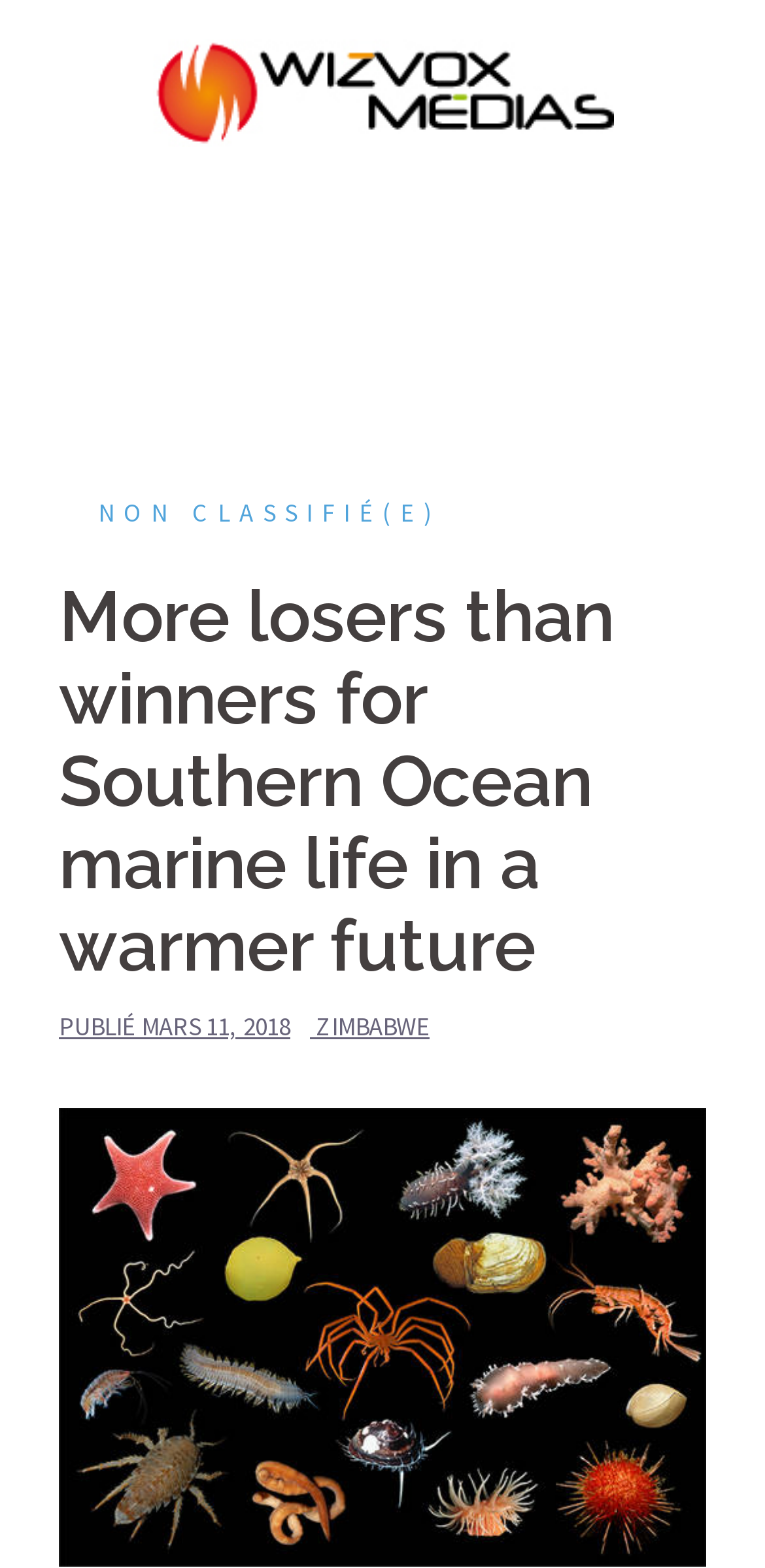Based on the image, please respond to the question with as much detail as possible:
What is the location mentioned in the article?

The location mentioned in the article can be found in the layout table section of the webpage, where it says 'ZIMBABWE'. This suggests that the article is related to Zimbabwe in some way.